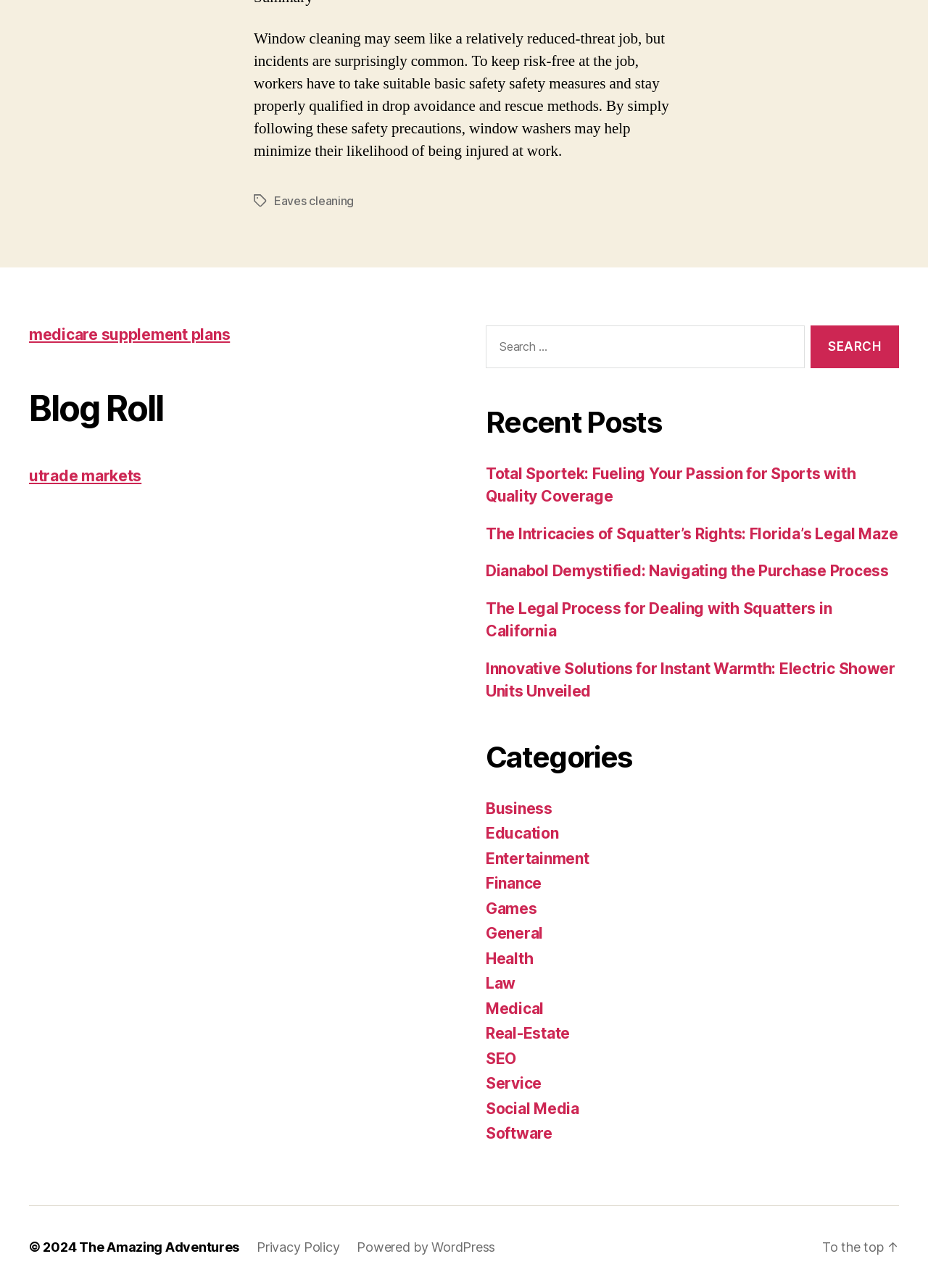Identify the bounding box for the given UI element using the description provided. Coordinates should be in the format (top-left x, top-left y, bottom-right x, bottom-right y) and must be between 0 and 1. Here is the description: Estate Planning

None